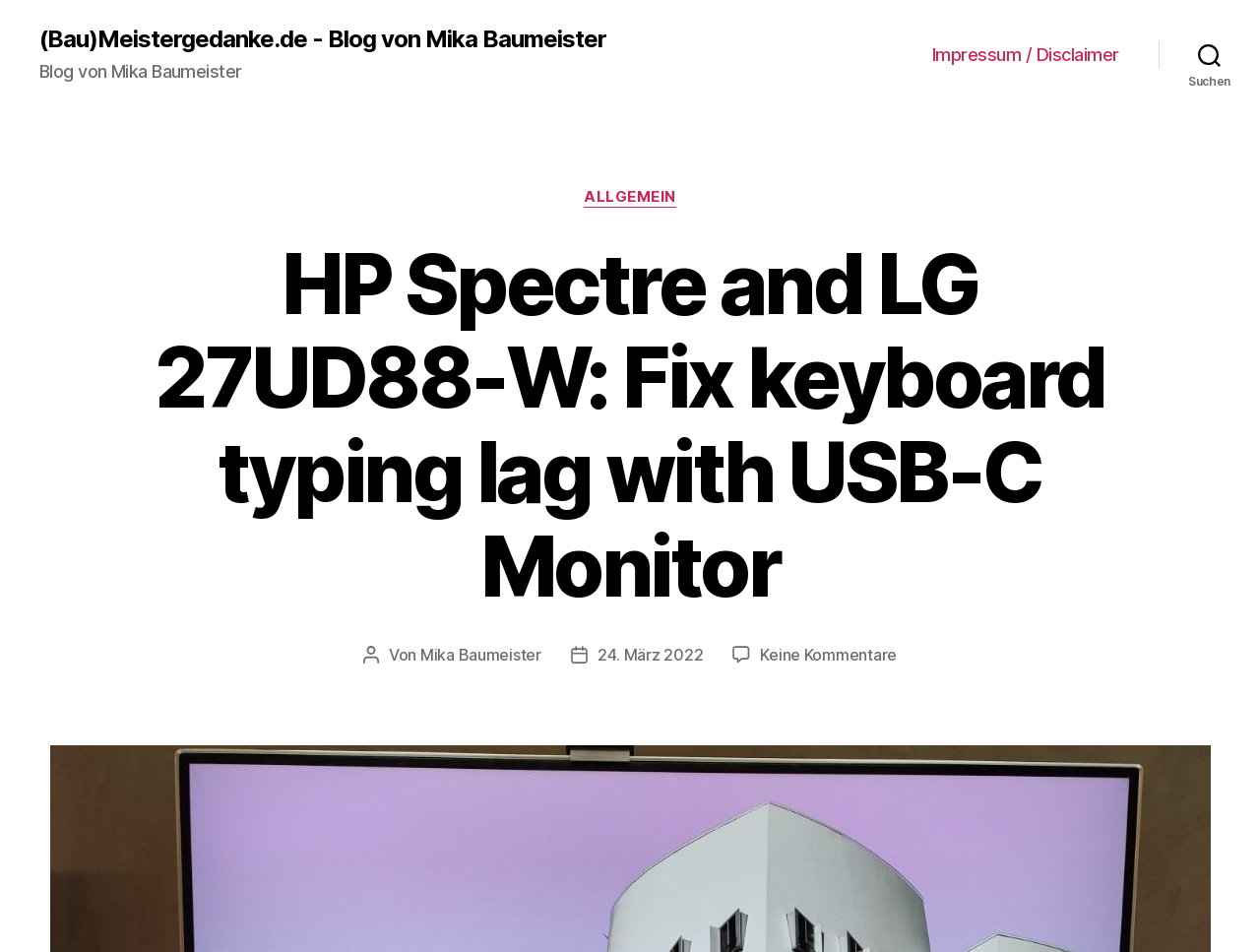Please answer the following question using a single word or phrase: 
What is the author of this blog post?

Mika Baumeister